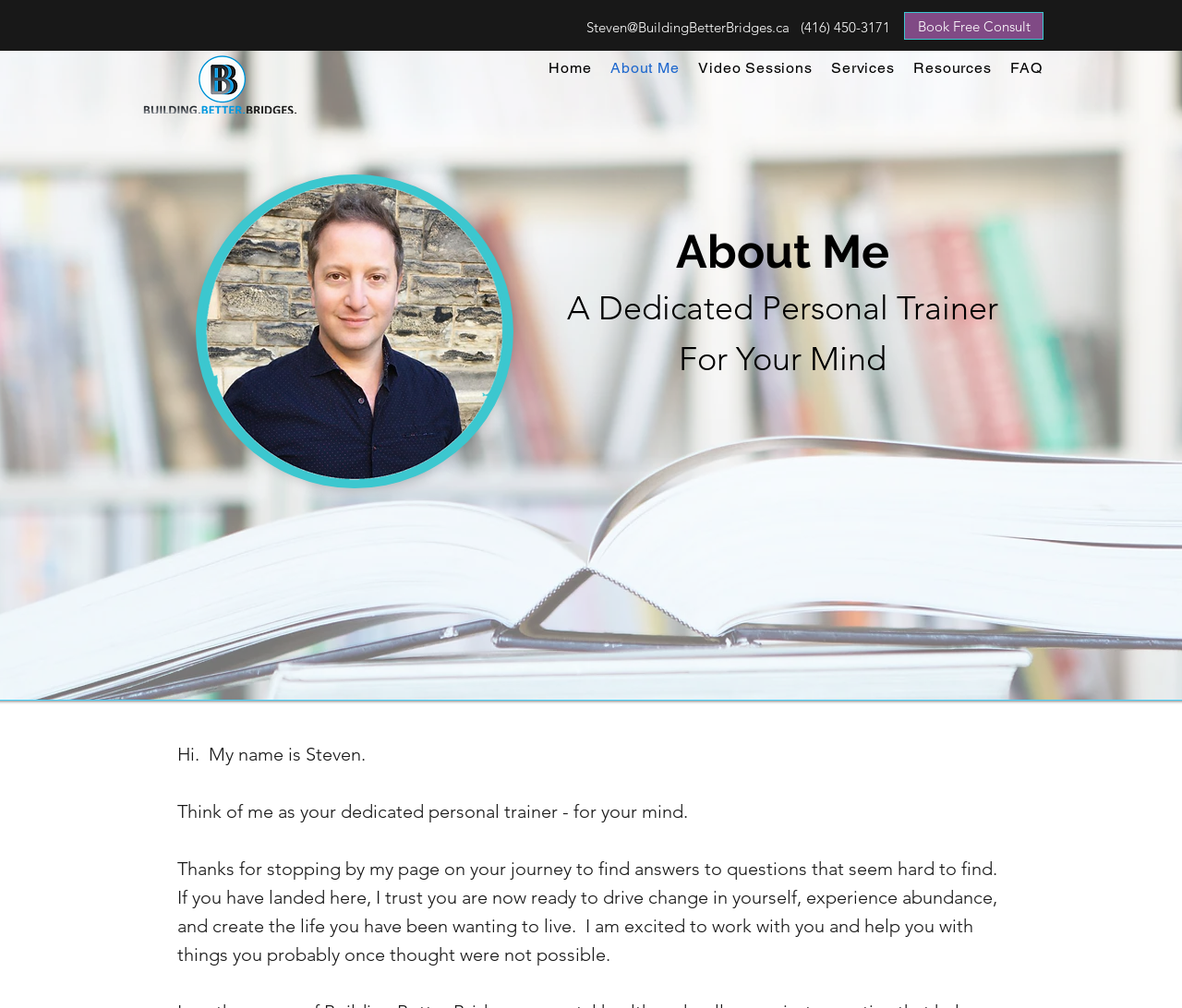Give a concise answer using one word or a phrase to the following question:
What is the name of the hypnotherapist?

Steven